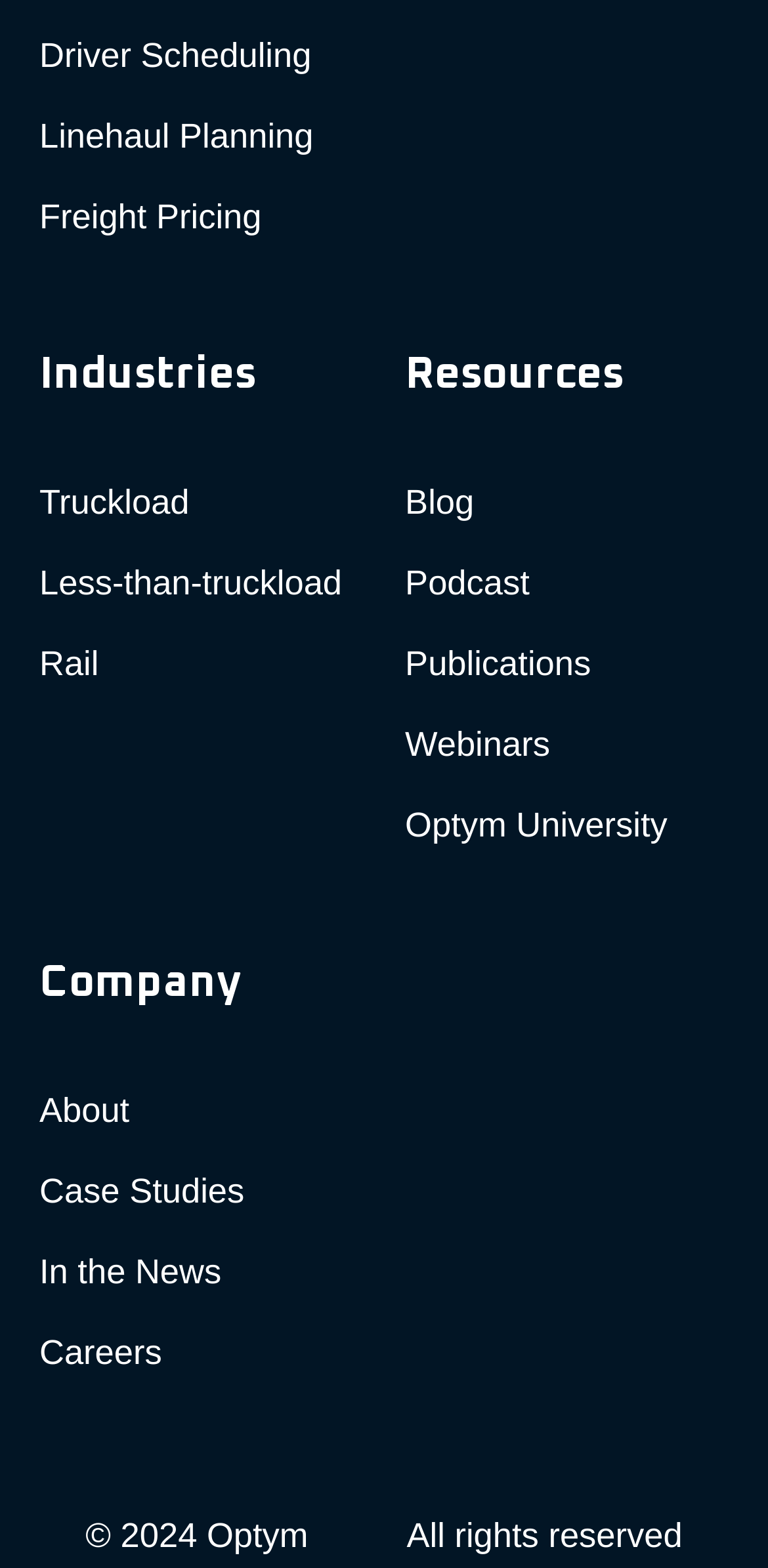What is the last link under 'Resources'?
Using the information presented in the image, please offer a detailed response to the question.

I looked at the links under the 'Resources' heading and found that the last link is 'Optym University'.